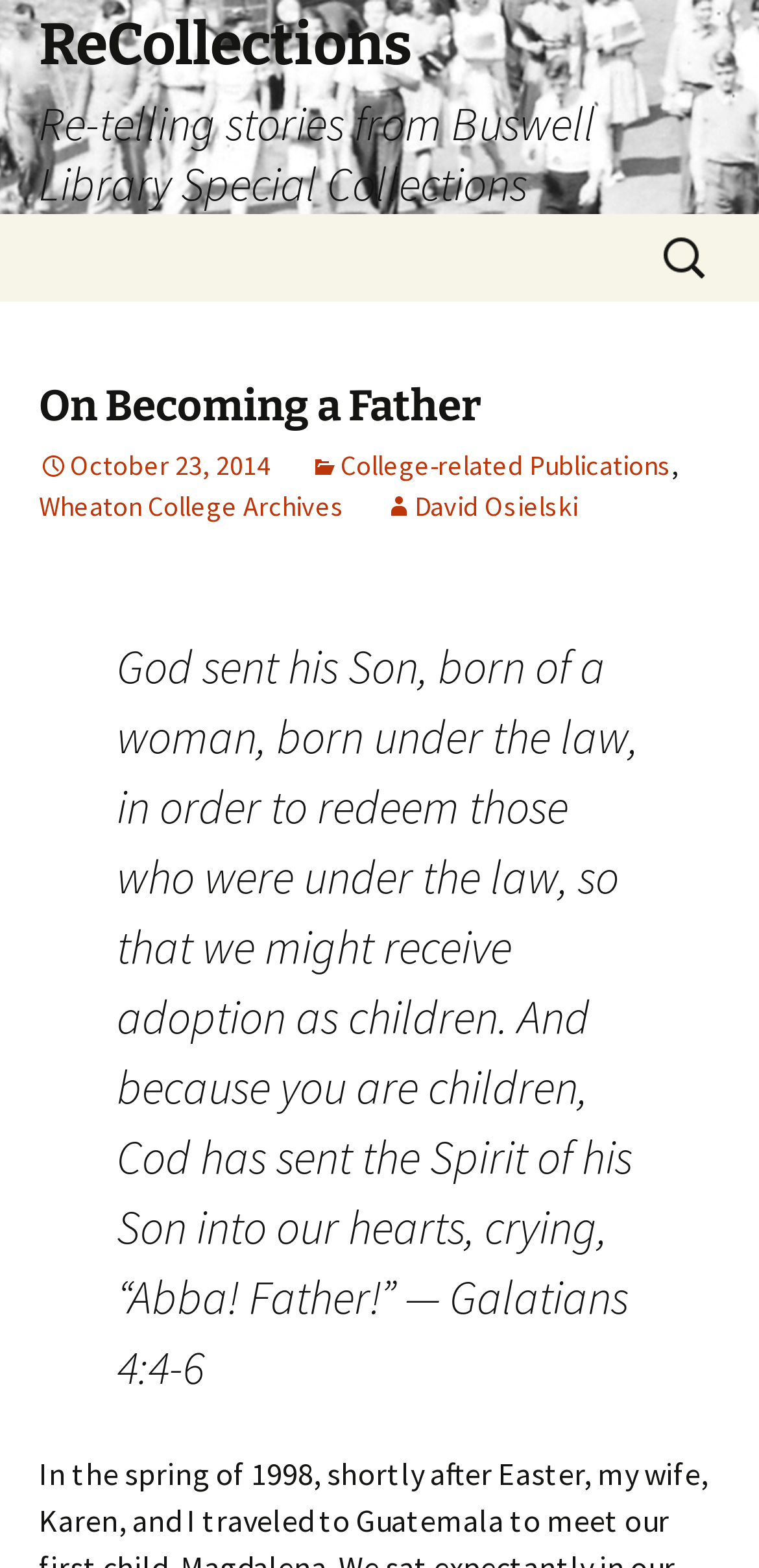What is the name of the college mentioned?
Answer briefly with a single word or phrase based on the image.

Wheaton College